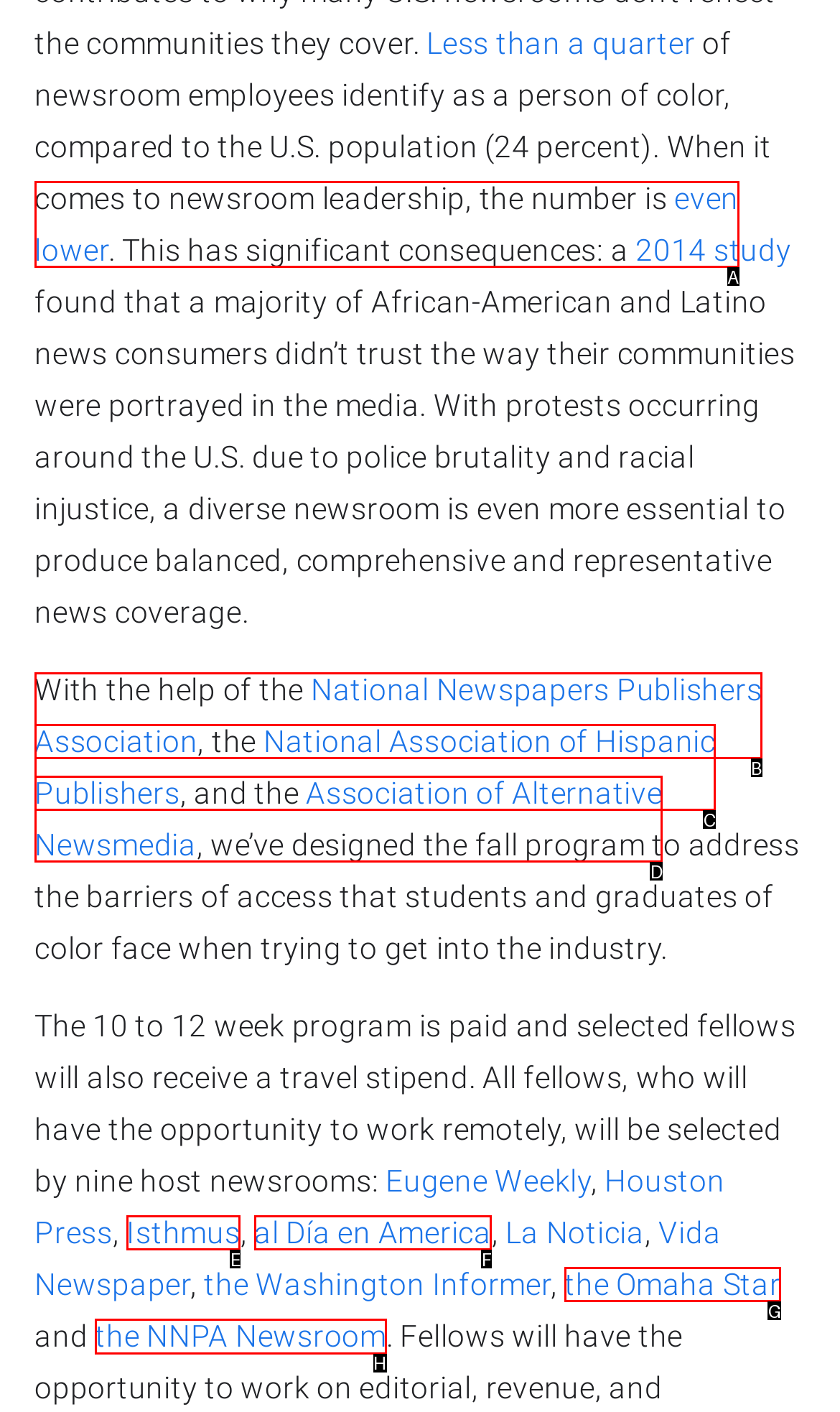Which option should be clicked to complete this task: Check out the NNPA Newsroom
Reply with the letter of the correct choice from the given choices.

H